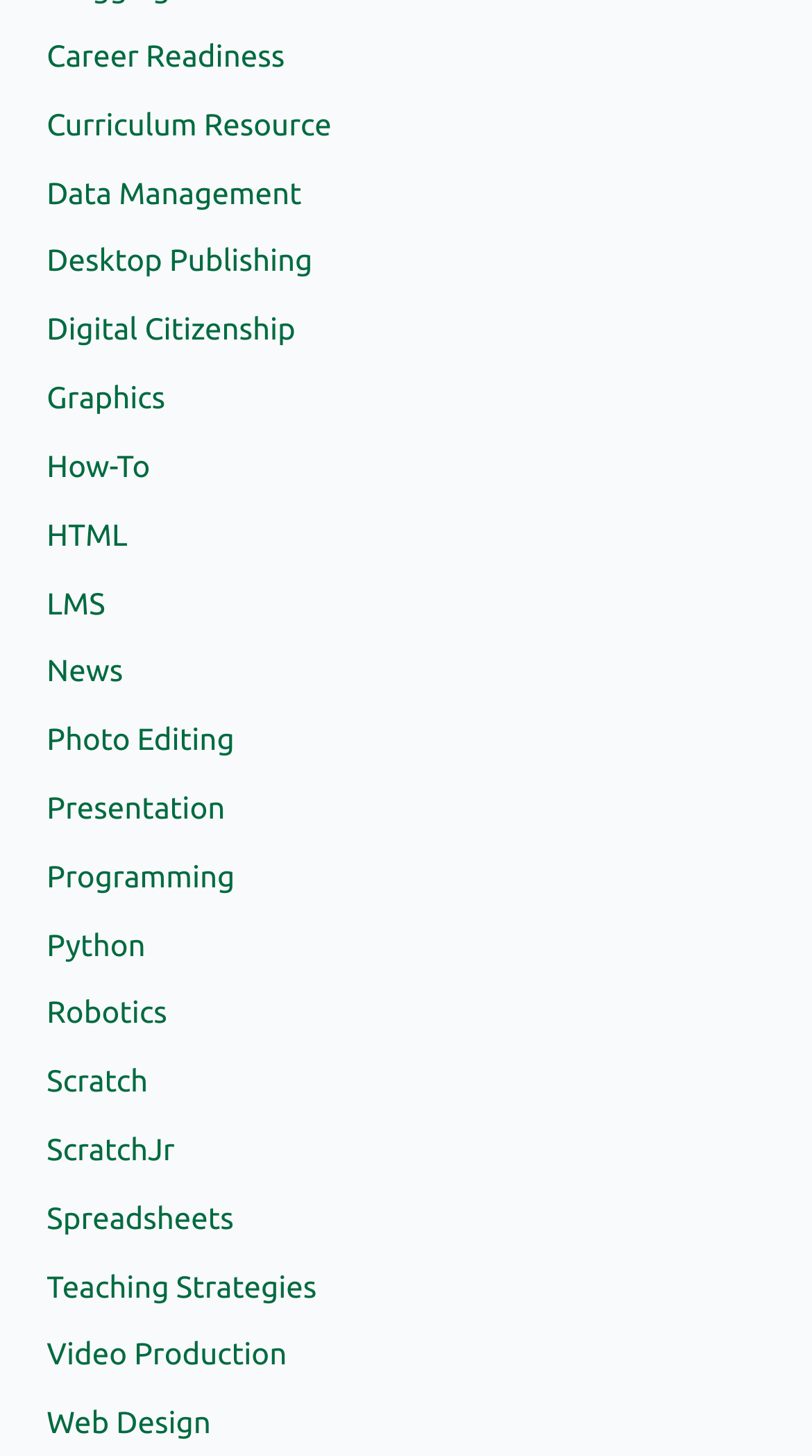Can you find the bounding box coordinates of the area I should click to execute the following instruction: "Learn about Digital Citizenship"?

[0.058, 0.214, 0.364, 0.238]